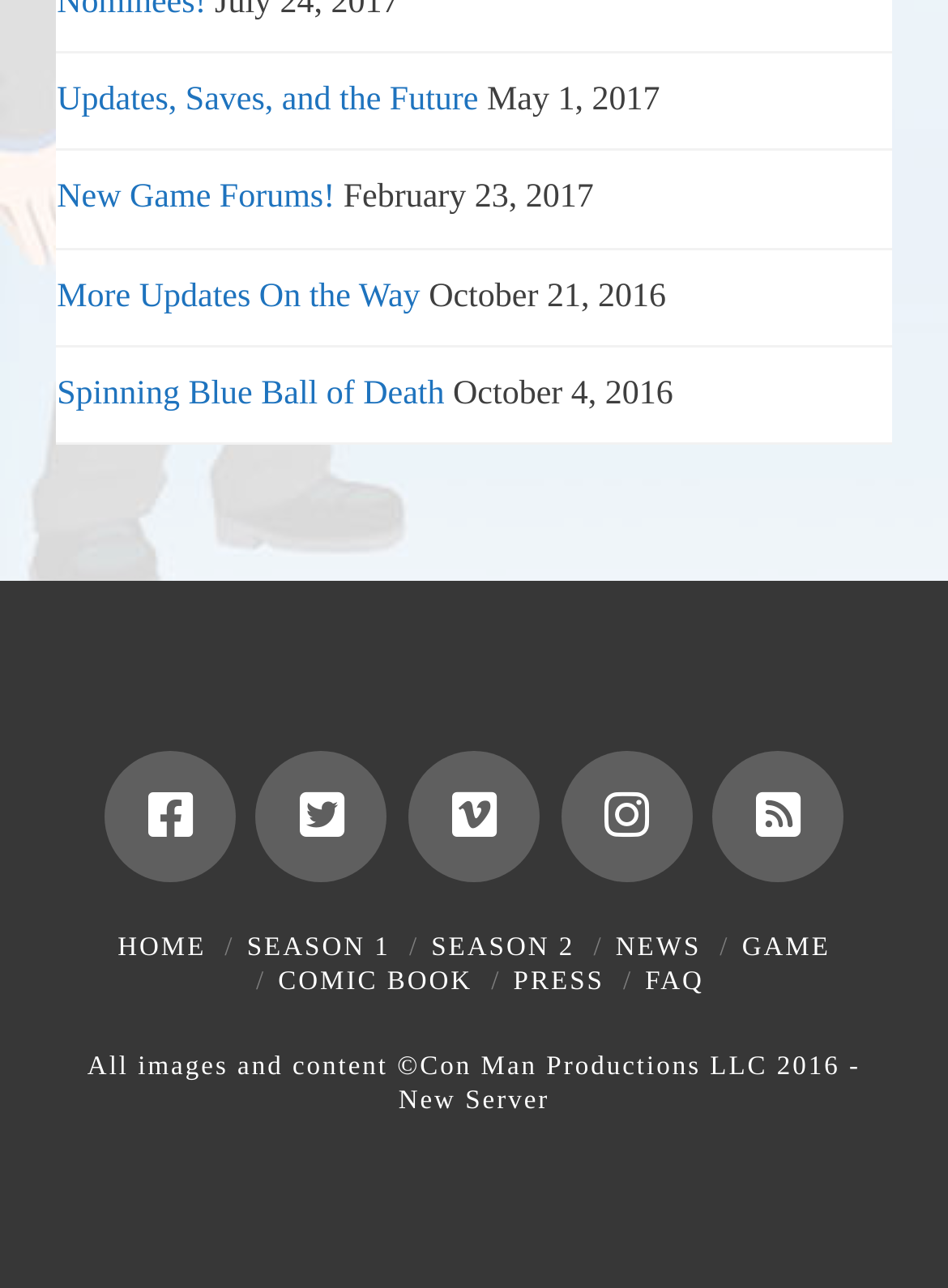Please locate the bounding box coordinates of the element's region that needs to be clicked to follow the instruction: "Learn about Electric vehicles cars". The bounding box coordinates should be provided as four float numbers between 0 and 1, i.e., [left, top, right, bottom].

None